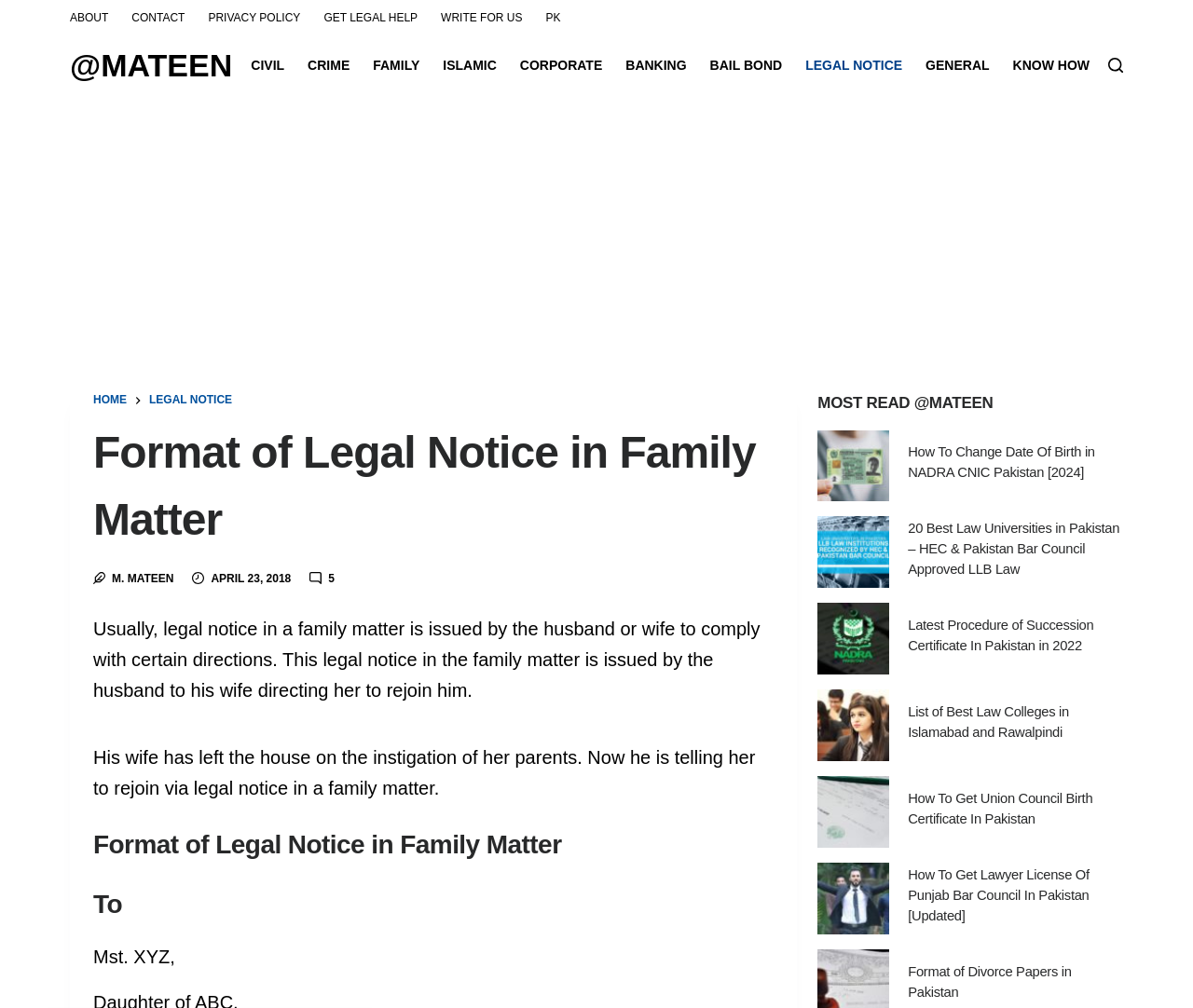Refer to the image and answer the question with as much detail as possible: What is the purpose of the legal notice?

Based on the webpage content, it appears that the legal notice is issued by the husband or wife to comply with certain directions, which suggests that the purpose of the legal notice is to fulfill a specific obligation or requirement.